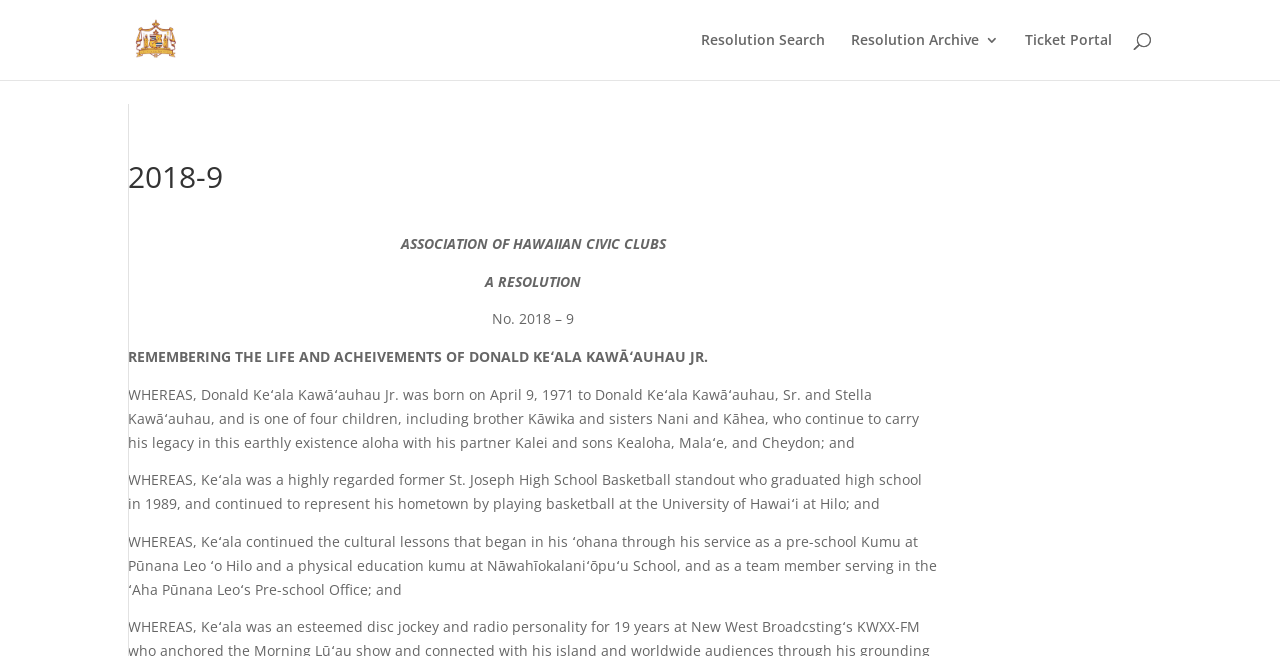Who is the person being remembered?
Please ensure your answer is as detailed and informative as possible.

The person being remembered can be found in the static text element [151], which reads 'DONALD KEʻALA KAWĀʻAUHAU JR.'.